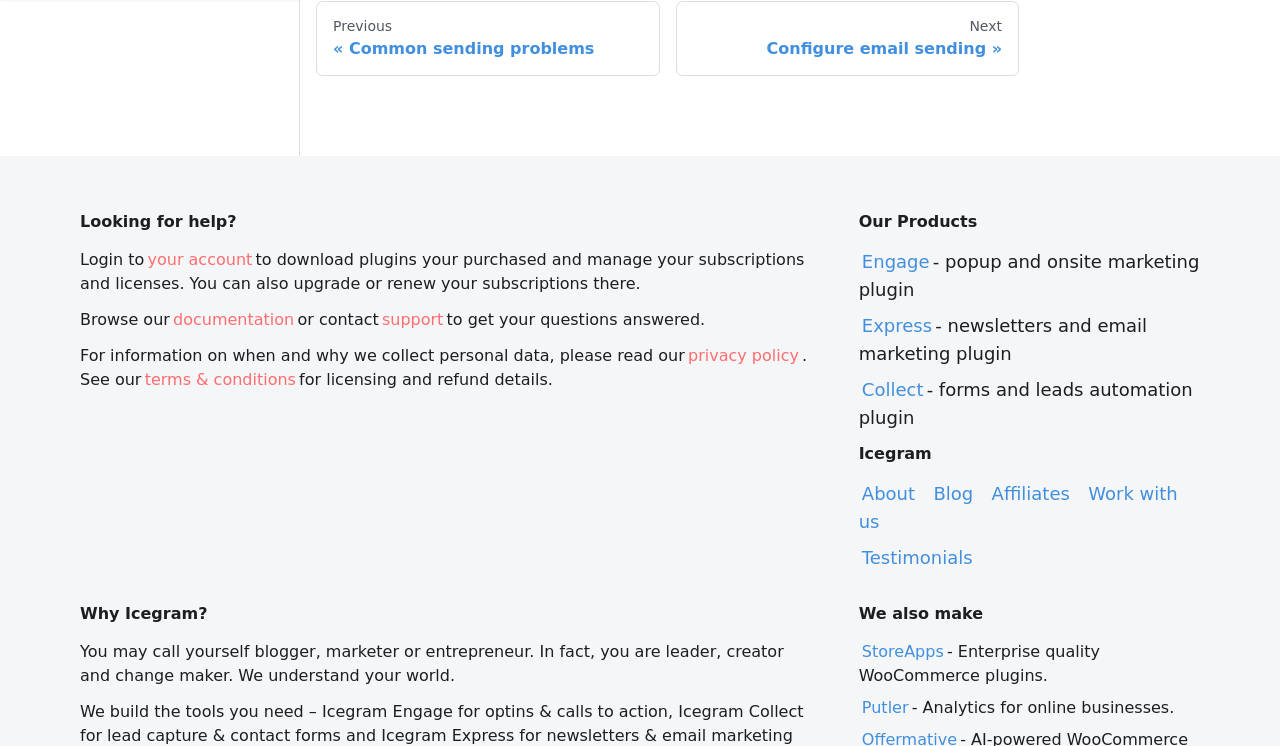Locate the bounding box coordinates of the element that should be clicked to fulfill the instruction: "Login to your account".

[0.113, 0.336, 0.2, 0.361]